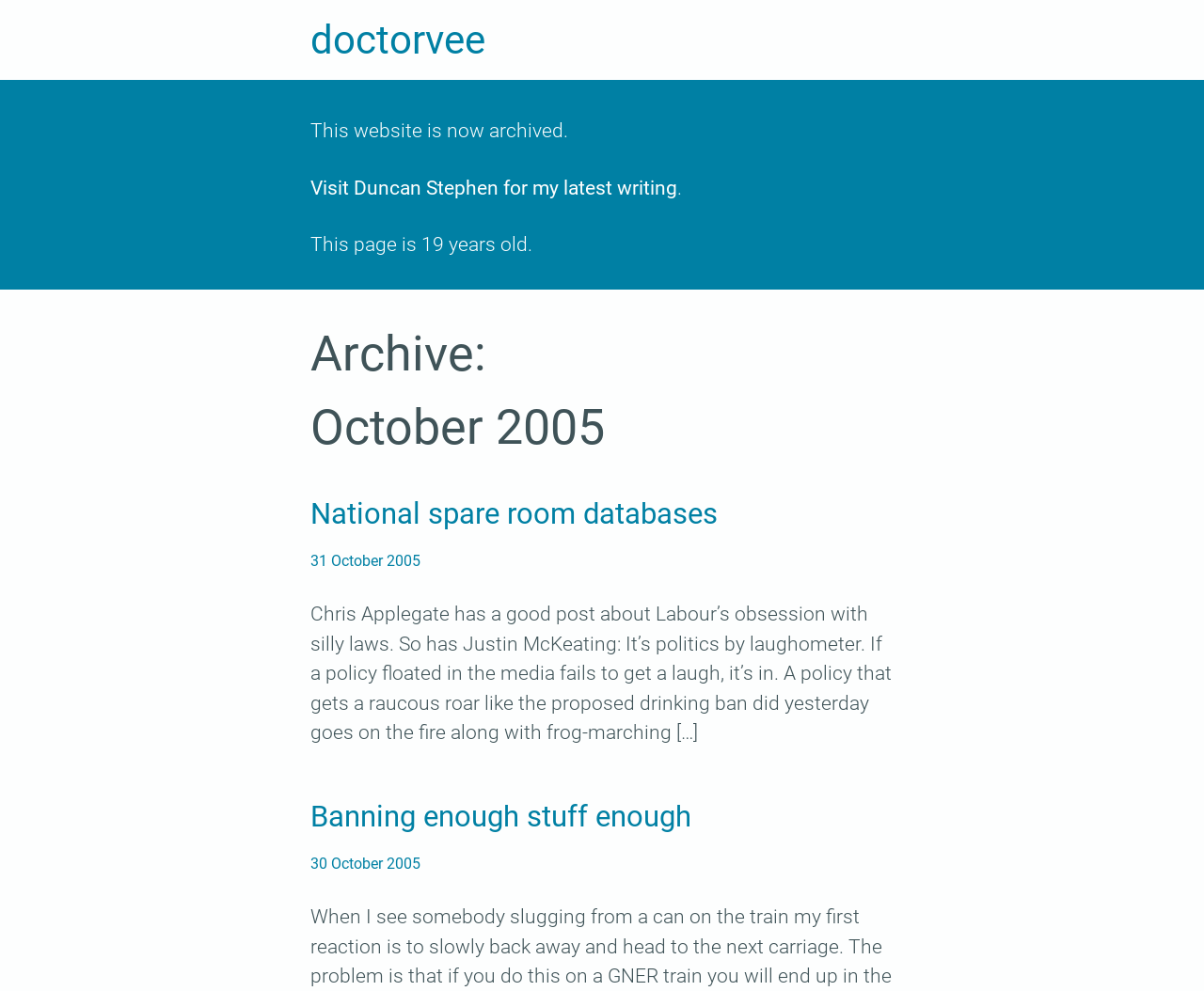Give a one-word or one-phrase response to the question: 
What is the author's latest writing location?

Duncan Stephen